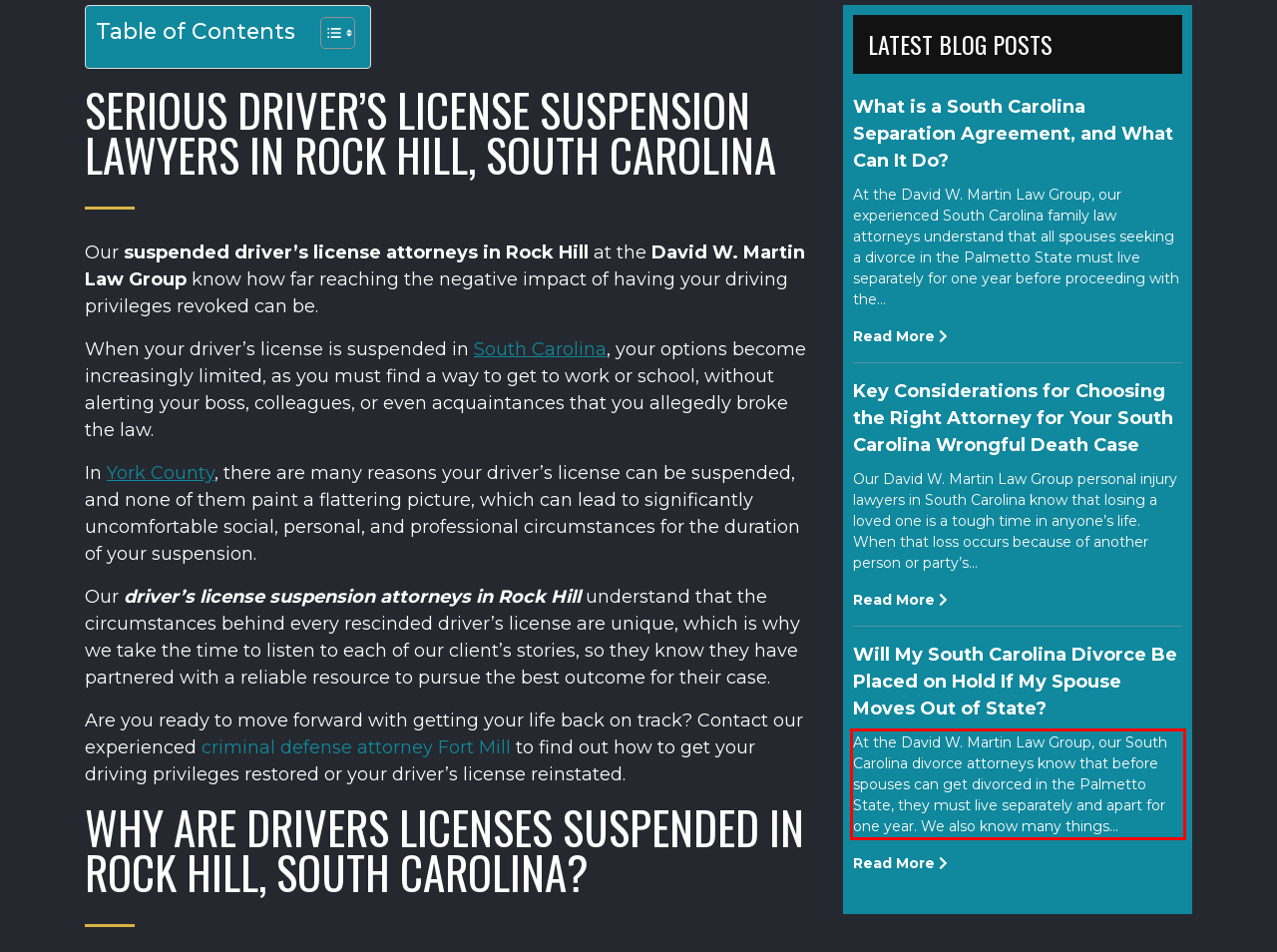You have a screenshot of a webpage where a UI element is enclosed in a red rectangle. Perform OCR to capture the text inside this red rectangle.

At the David W. Martin Law Group, our South Carolina divorce attorneys know that before spouses can get divorced in the Palmetto State, they must live separately and apart for one year. We also know many things...